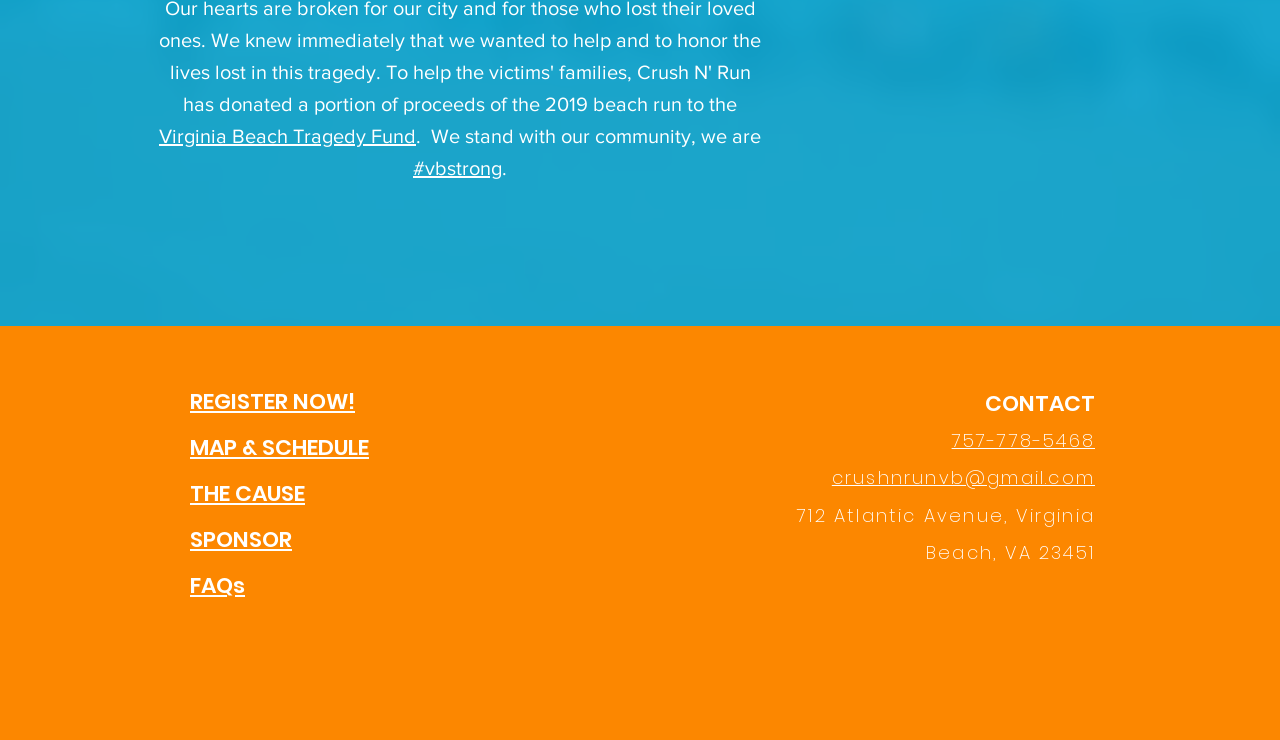What is the name of the tragedy fund? Look at the image and give a one-word or short phrase answer.

Virginia Beach Tragedy Fund